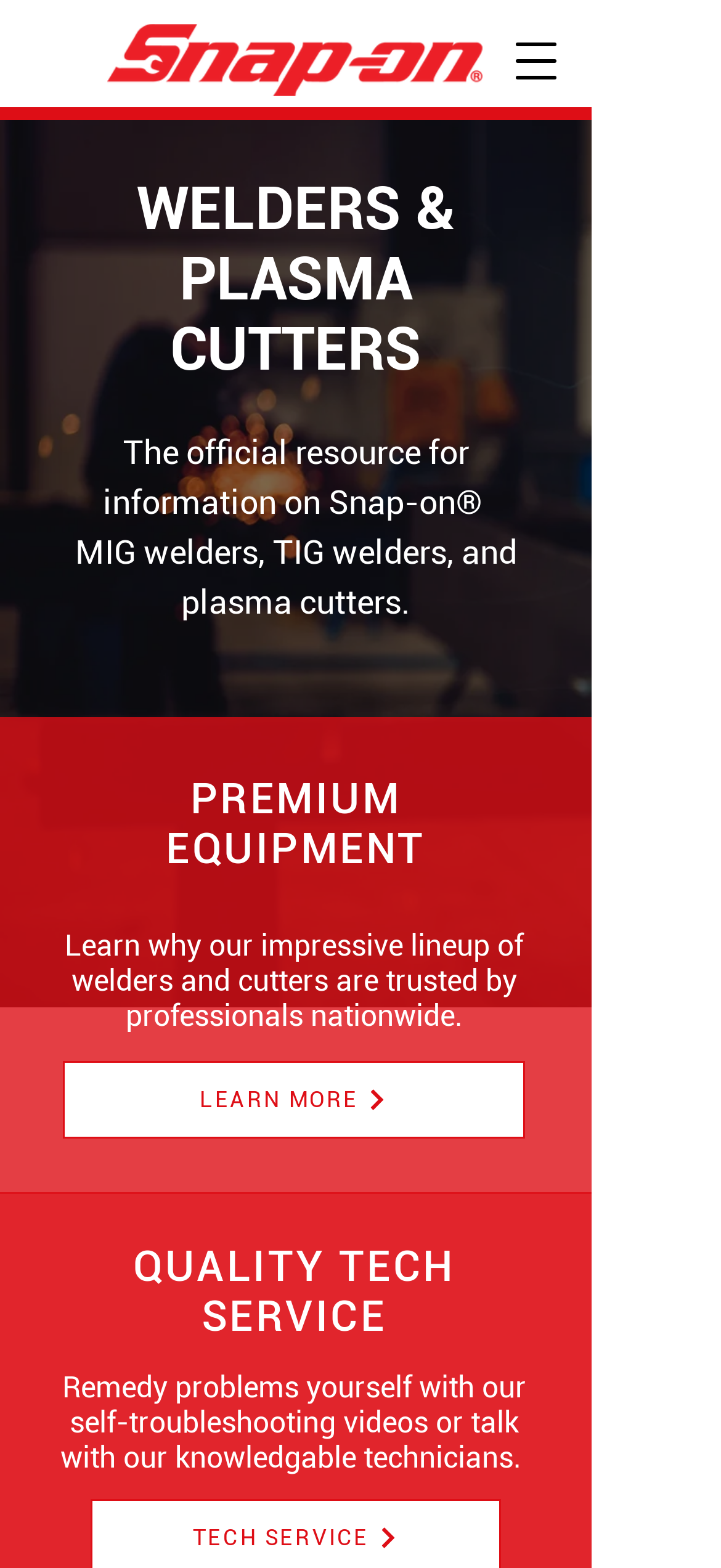Please reply to the following question using a single word or phrase: 
What is the tone of the website?

Professional